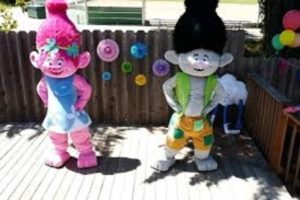What type of decorations are on the wooden fence?
Provide a concise answer using a single word or phrase based on the image.

Colorful circular ornaments